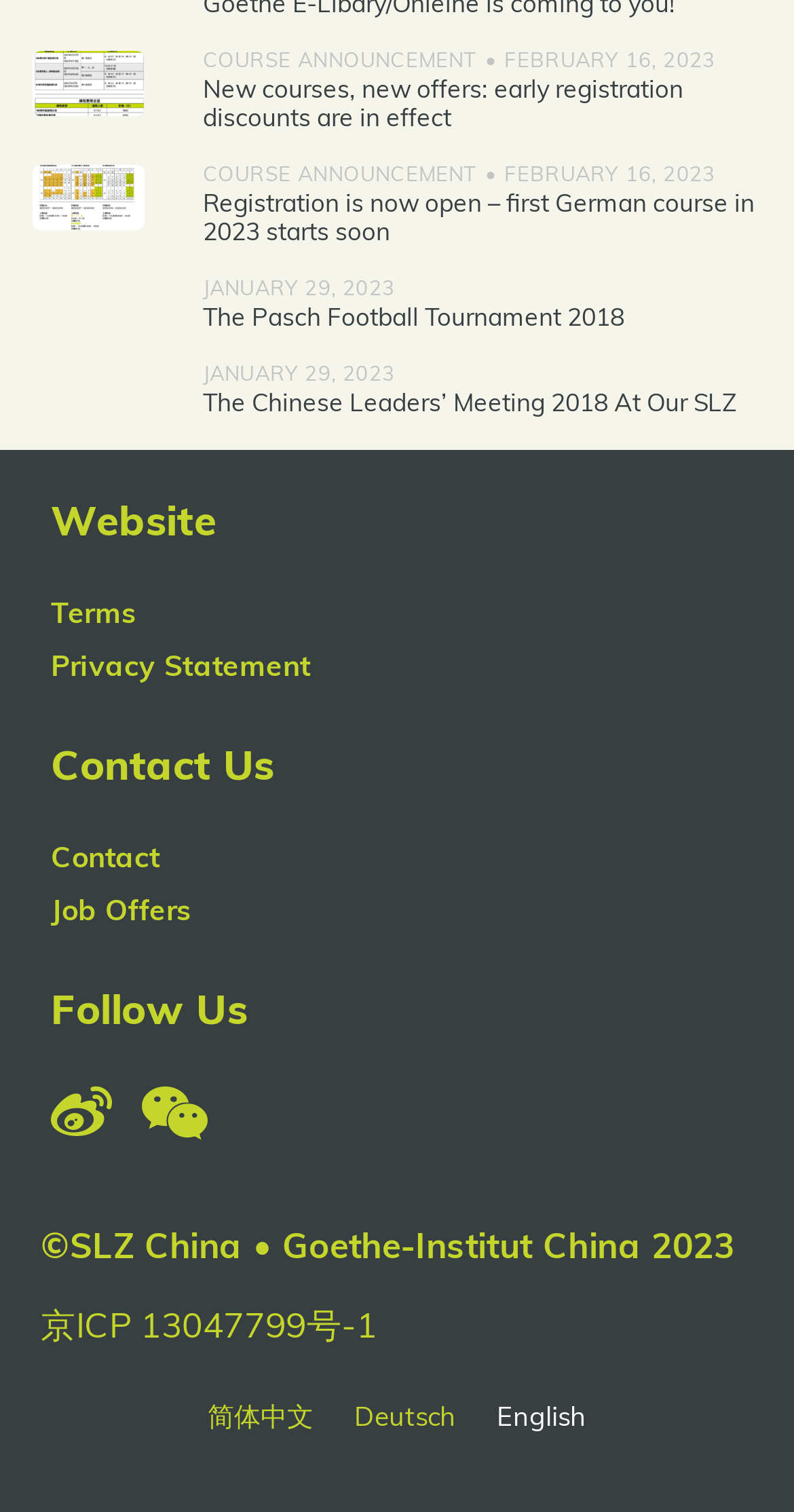Identify the bounding box of the HTML element described as: "English".

[0.6, 0.92, 0.764, 0.954]